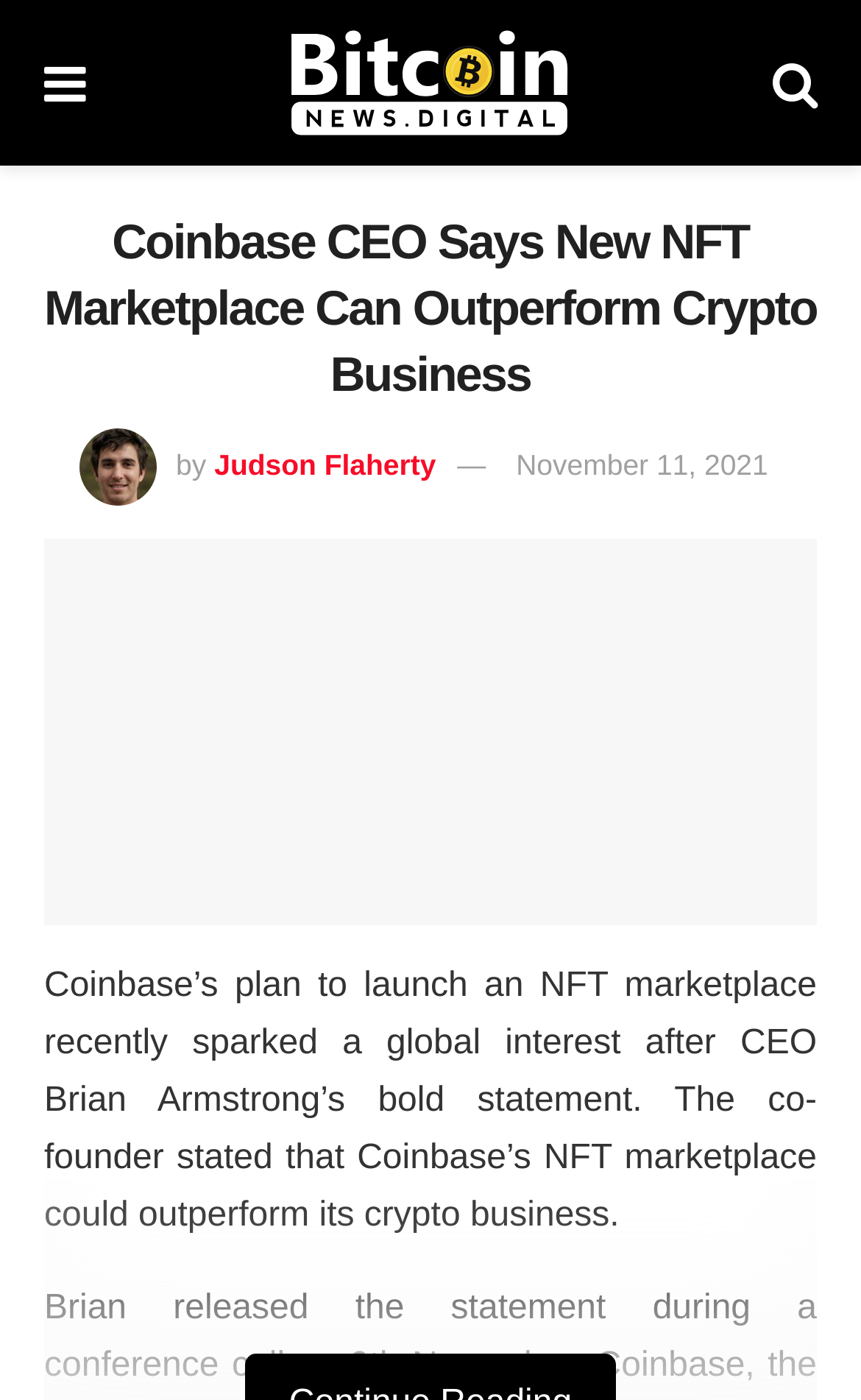What is the principal heading displayed on the webpage?

Coinbase CEO Says New NFT Marketplace Can Outperform Crypto Business